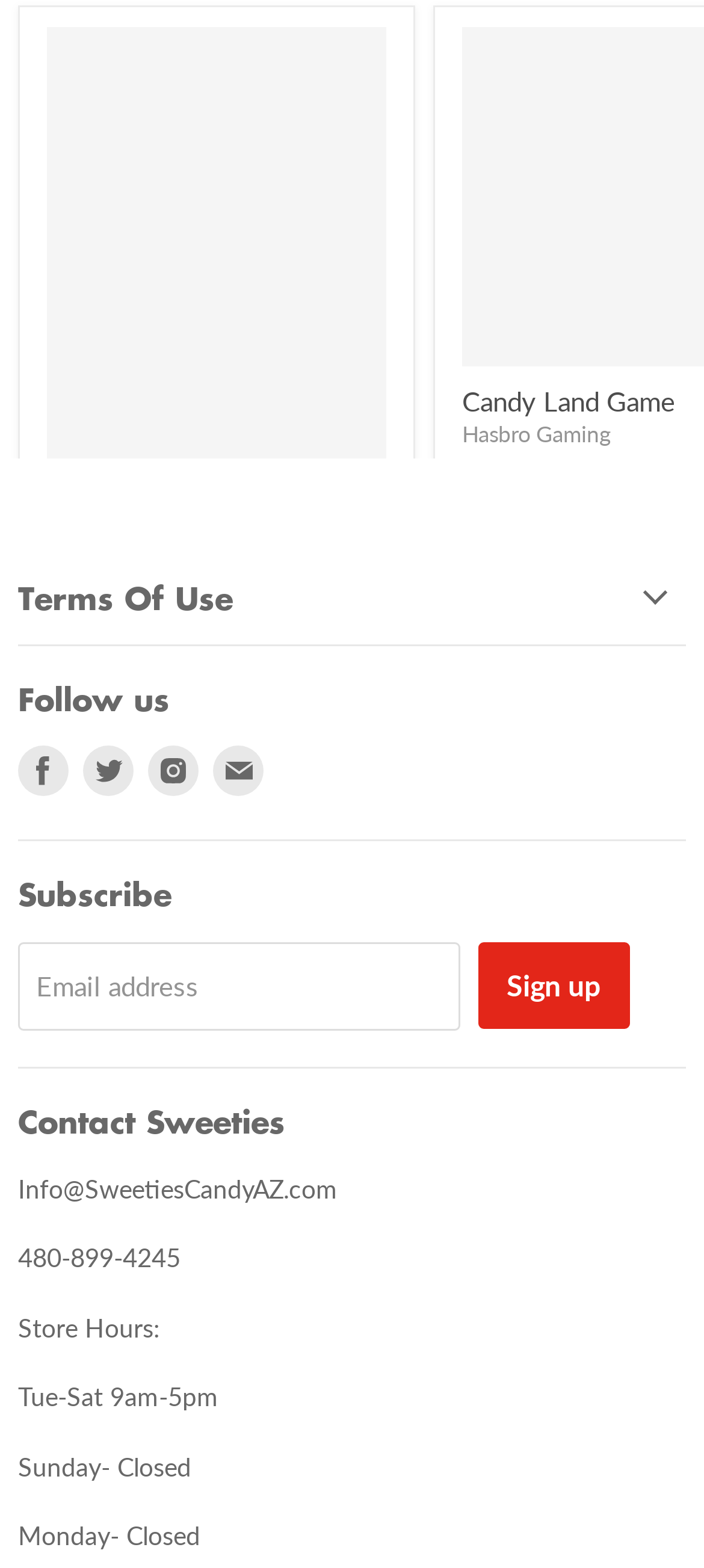Identify the bounding box of the UI element described as follows: "Masterpieces Inc.". Provide the coordinates as four float numbers in the range of 0 to 1 [left, top, right, bottom].

[0.067, 0.446, 0.3, 0.464]